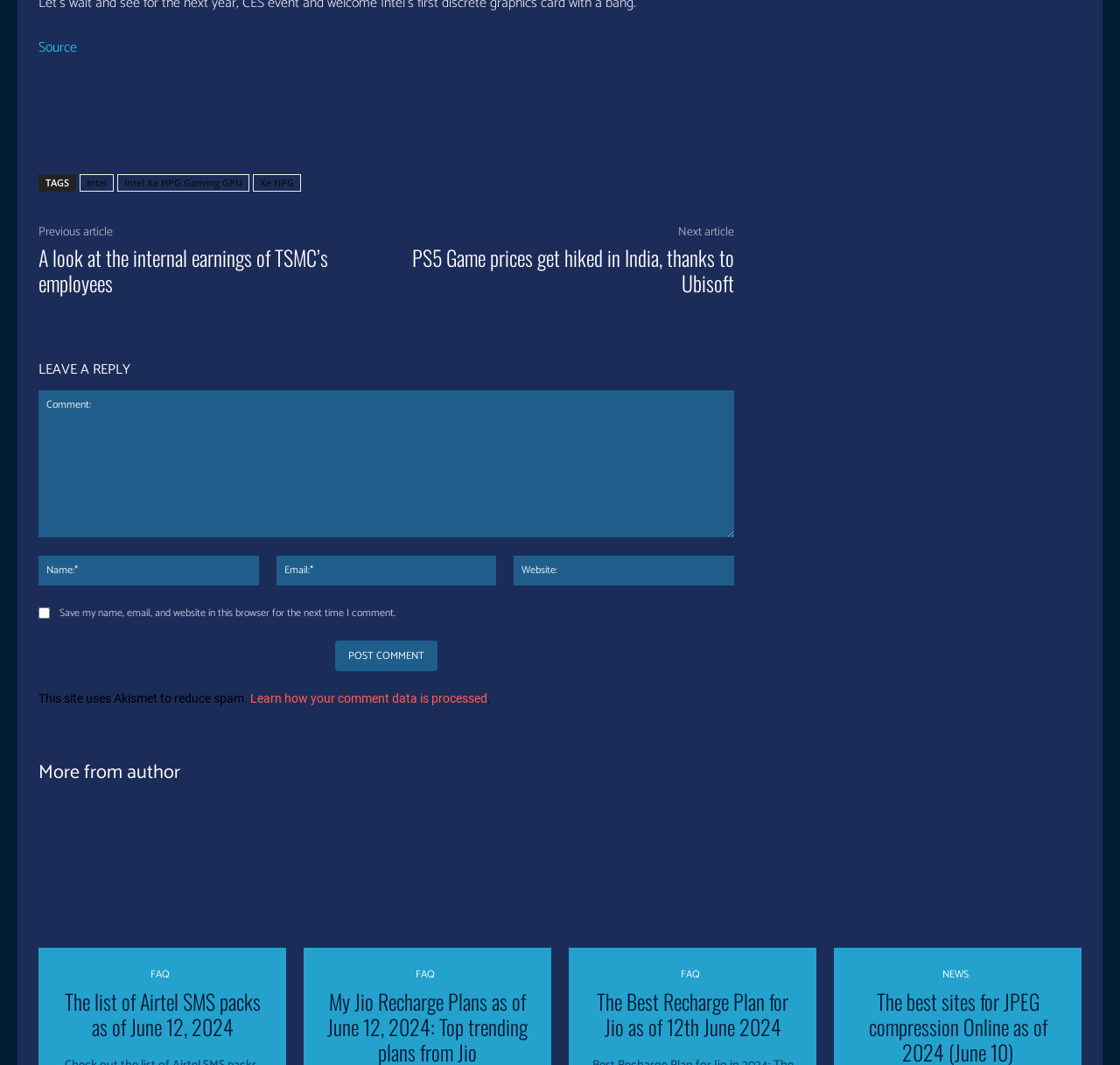Please identify the bounding box coordinates of the element I should click to complete this instruction: 'Learn how comment data is processed'. The coordinates should be given as four float numbers between 0 and 1, like this: [left, top, right, bottom].

[0.223, 0.649, 0.435, 0.663]